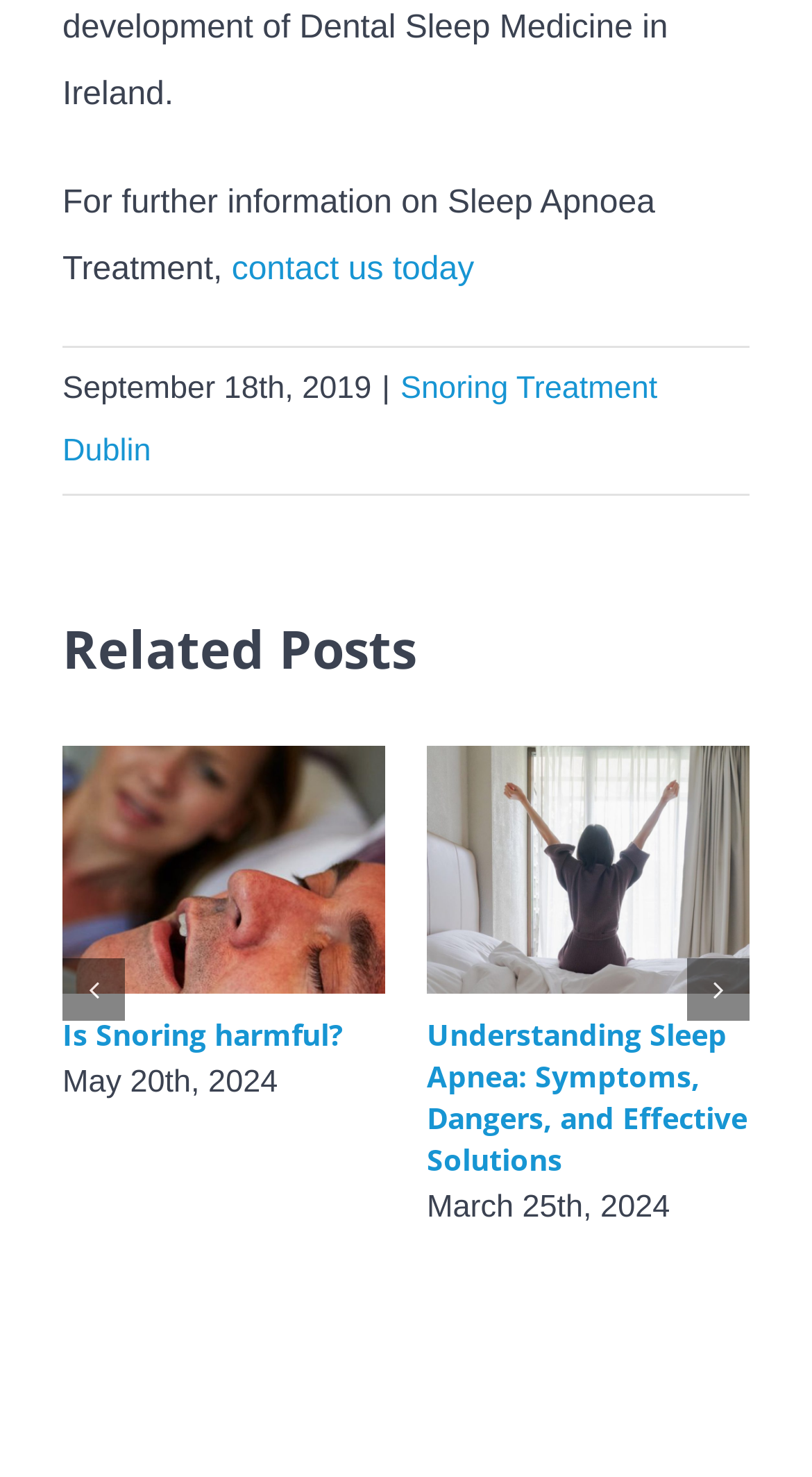Locate the bounding box coordinates of the clickable region necessary to complete the following instruction: "Log in". Provide the coordinates in the format of four float numbers between 0 and 1, i.e., [left, top, right, bottom].

None